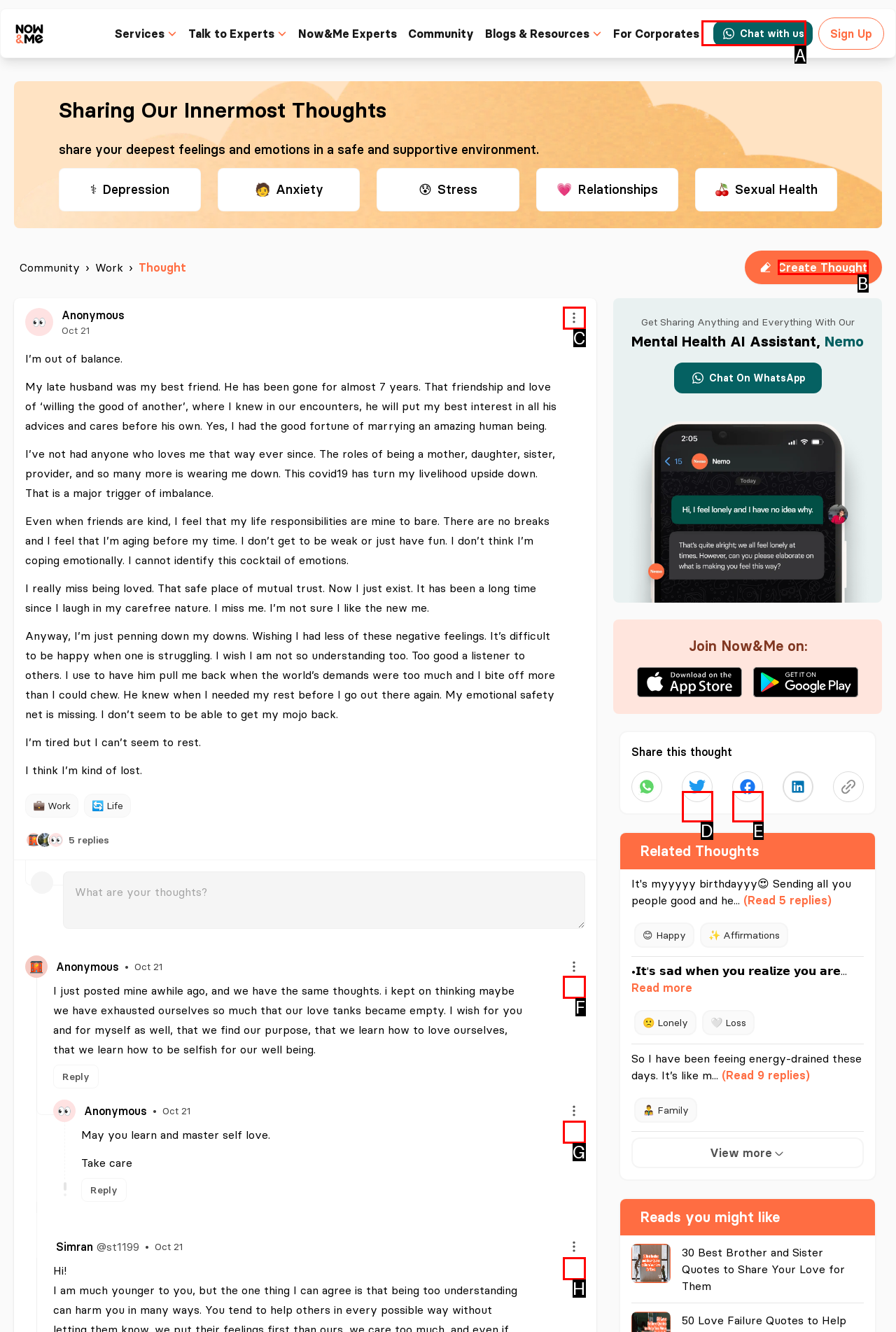Tell me which letter I should select to achieve the following goal: Click the 'Create Thought' button
Answer with the corresponding letter from the provided options directly.

B